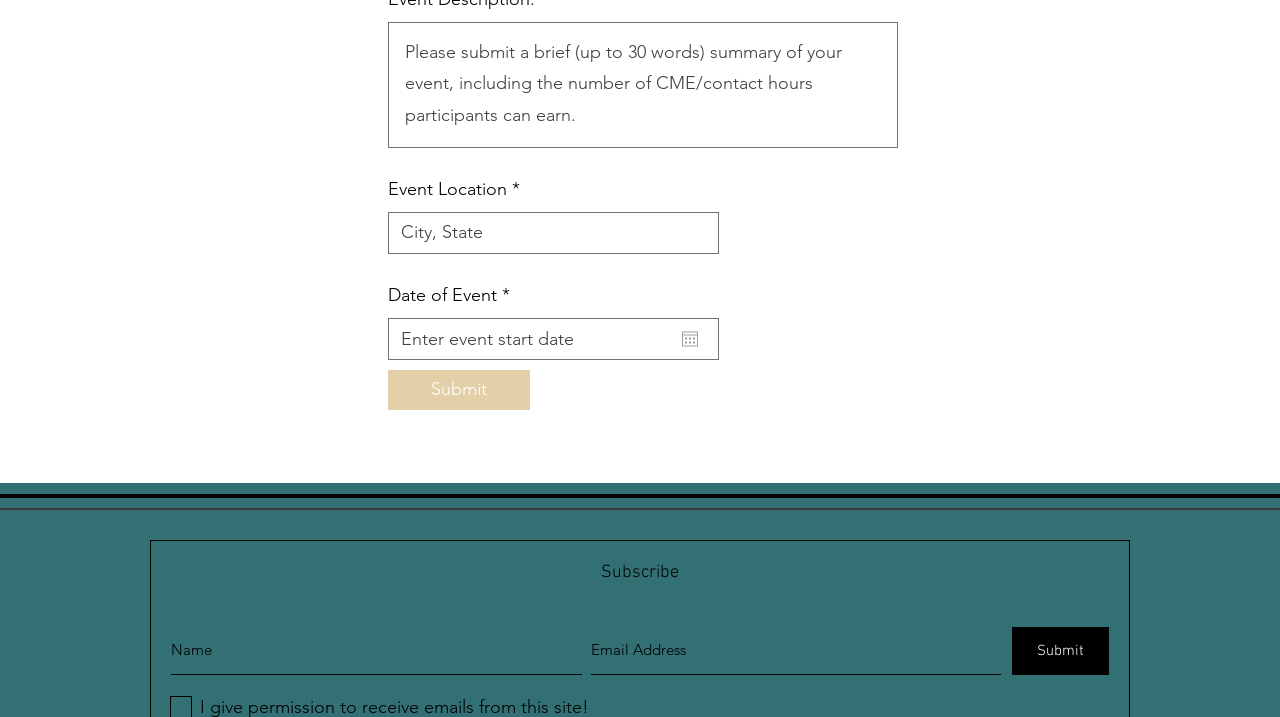How many submit buttons are present on this webpage?
Craft a detailed and extensive response to the question.

I found two submit buttons on the webpage: one below the event details section and another in the social bar section. Both buttons are used to submit the respective forms.